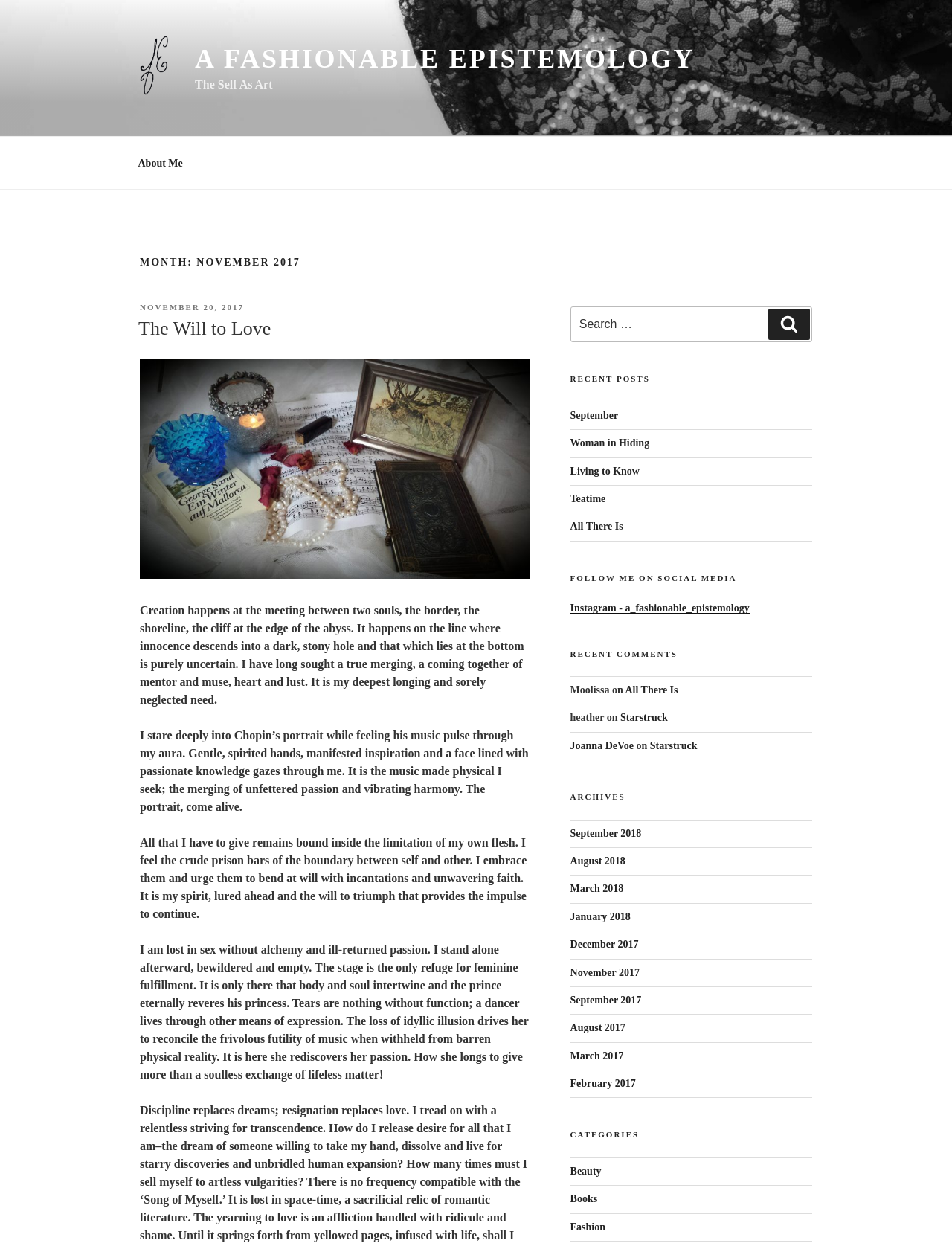Please specify the bounding box coordinates of the element that should be clicked to execute the given instruction: 'Follow on Instagram'. Ensure the coordinates are four float numbers between 0 and 1, expressed as [left, top, right, bottom].

[0.599, 0.484, 0.787, 0.493]